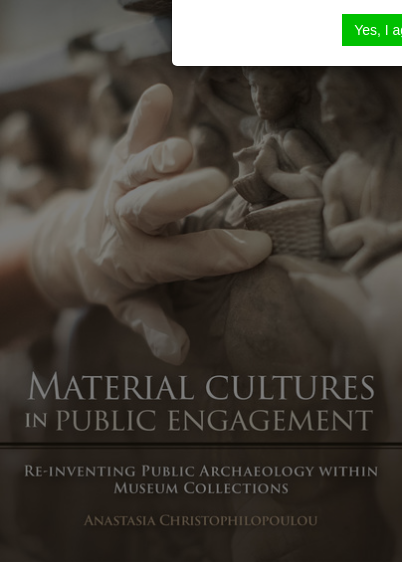Provide a thorough description of what you see in the image.

The image showcases the book cover of "Material Cultures in Public Engagement," authored by Anastasia Christophilopoulou. At the forefront, a pair of hands, gloved and gently handling a detailed sculpture, emphasizes the tactile engagement with objects within museum collections. The background features intricate carvings or artifacts, suggesting themes of history and archaeology. The title is prominently displayed in bold white text, contrasting with the darker, blurred background, while the subtitle highlights a focus on re-inventing public archaeology, reinforcing the book's exploration of how material culture intersects with public engagement and heritage.